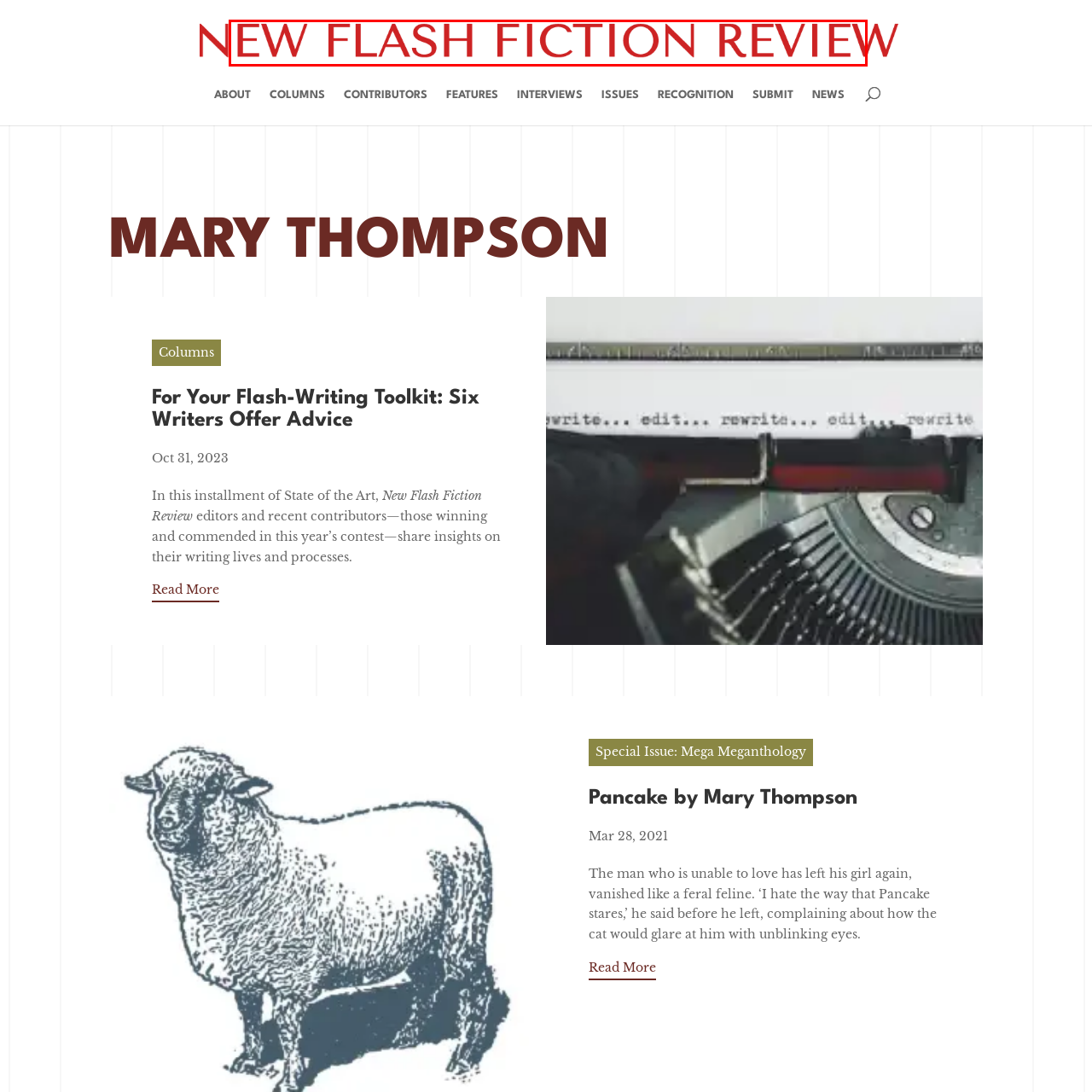Give an in-depth explanation of the image captured within the red boundary.

The image features the title graphic for "New Flash Fiction Review," presented in a bold, red font against a light background. This graphic likely serves as a visual centerpiece for the publication's homepage, emphasizing the literary focus on flash fiction, a genre characterized by its brevity and impactful storytelling. The design captures the essence of the journal, appealing to readers and writers alike who are interested in concise narratives and innovative literature.